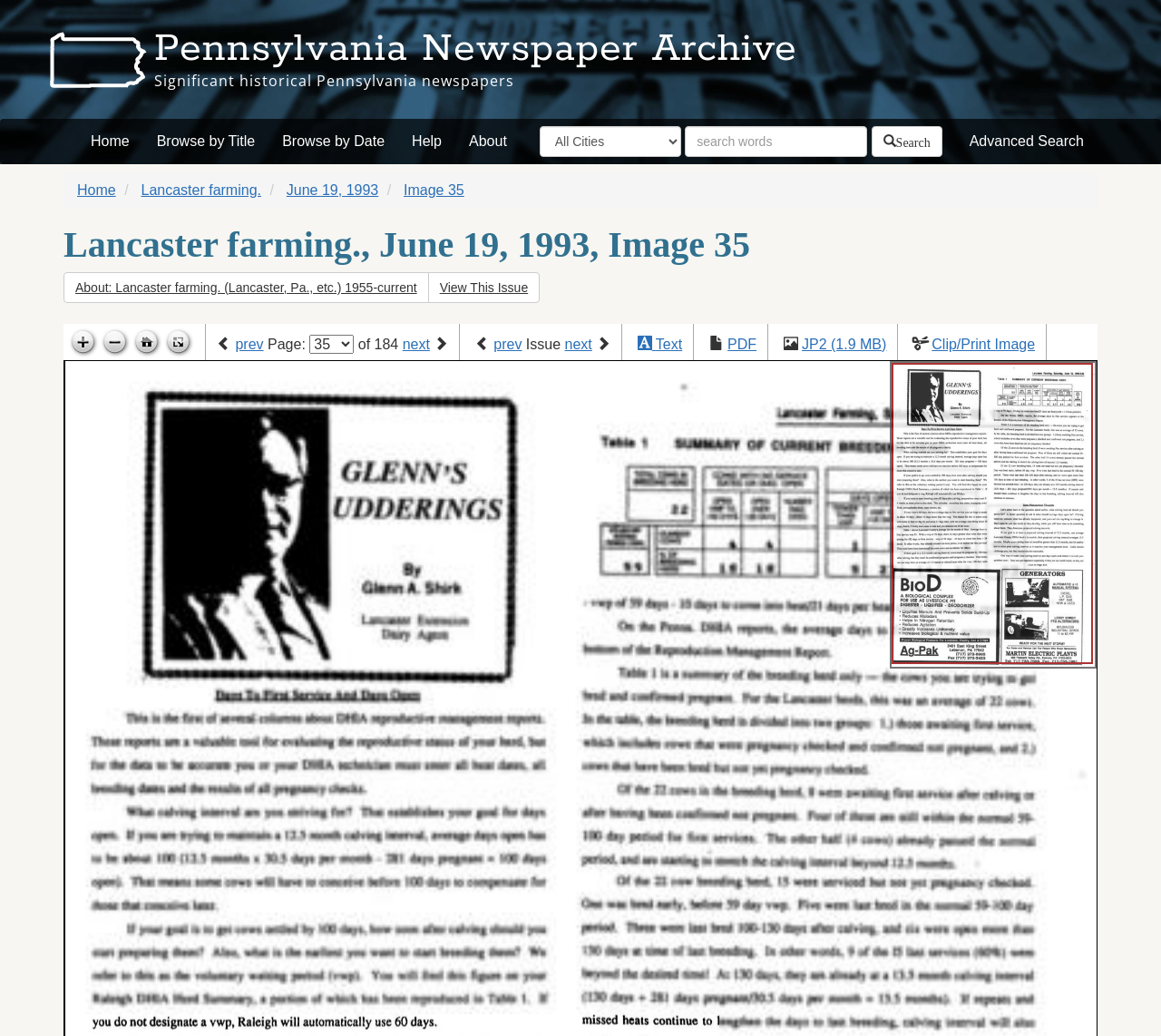Extract the bounding box coordinates for the UI element described as: "Clip/Print Image".

[0.803, 0.324, 0.891, 0.339]